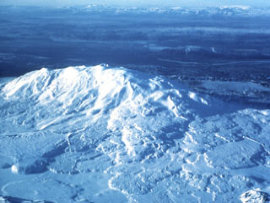What is the color of the summit of Hekla volcano?
Can you offer a detailed and complete answer to this question?

The caption describes the summit of Hekla volcano as 'snow-covered', which indicates that the summit is white in color, creating a stark contrast against the surrounding landscapes.